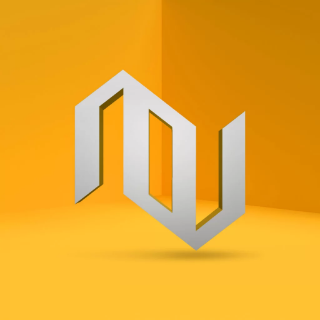Generate an in-depth description of the image you see.

The image showcases a sleek, modern logo design against a vibrant yellow background. The logo features an abstract form, creatively integrating geometric shapes to convey a sense of professionalism and innovation. The three-dimensional appearance suggests depth, enhancing its visual appeal. This design is indicative of a brand that values contemporary aesthetics and is likely aimed at making a strong impression in the competitive landscape of web design and branding services. Such logos are often utilized by companies striving to communicate creativity and reliability in their identity and marketing endeavors.